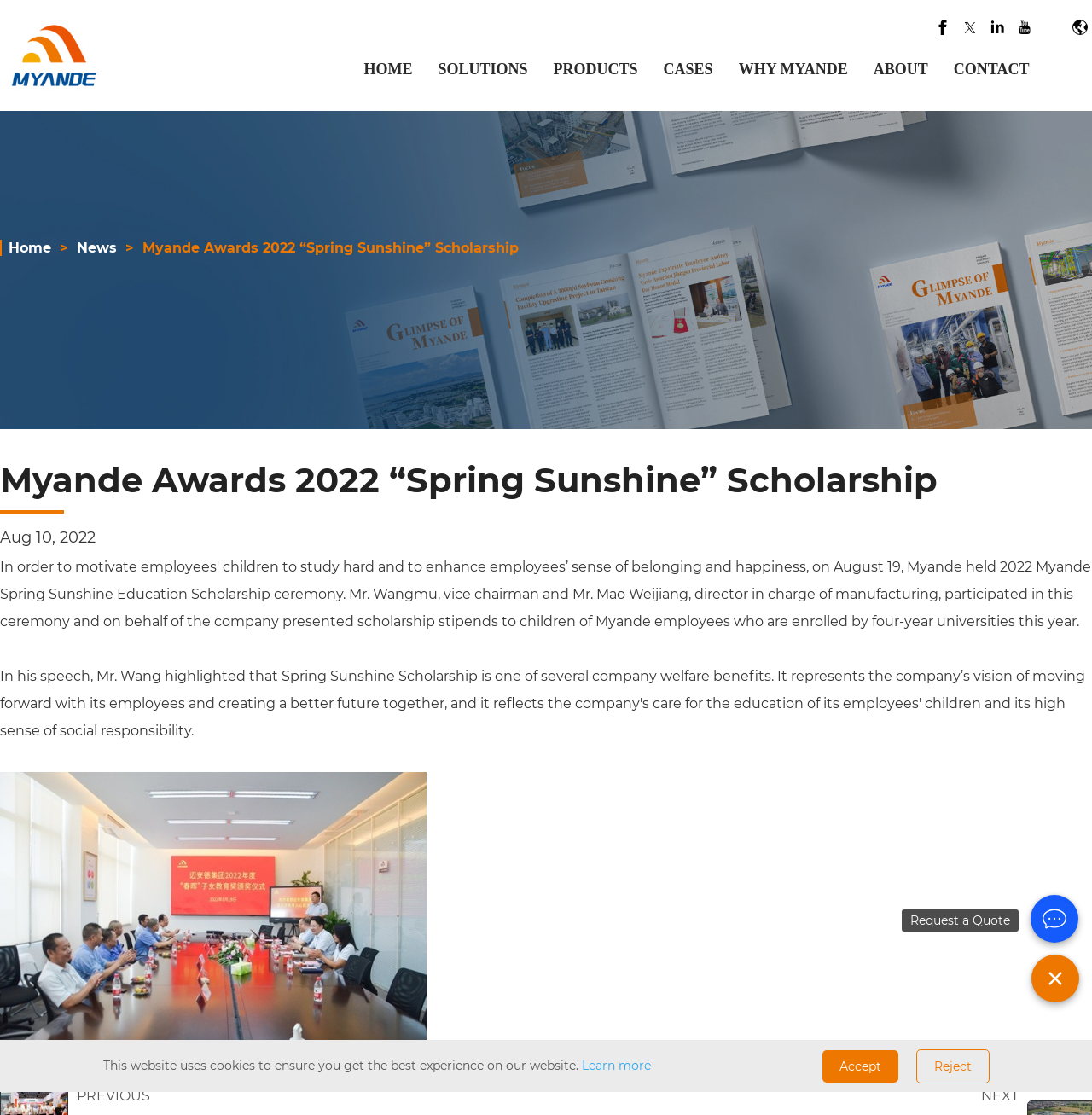Find the bounding box coordinates for the element described here: "Privacy policy".

None